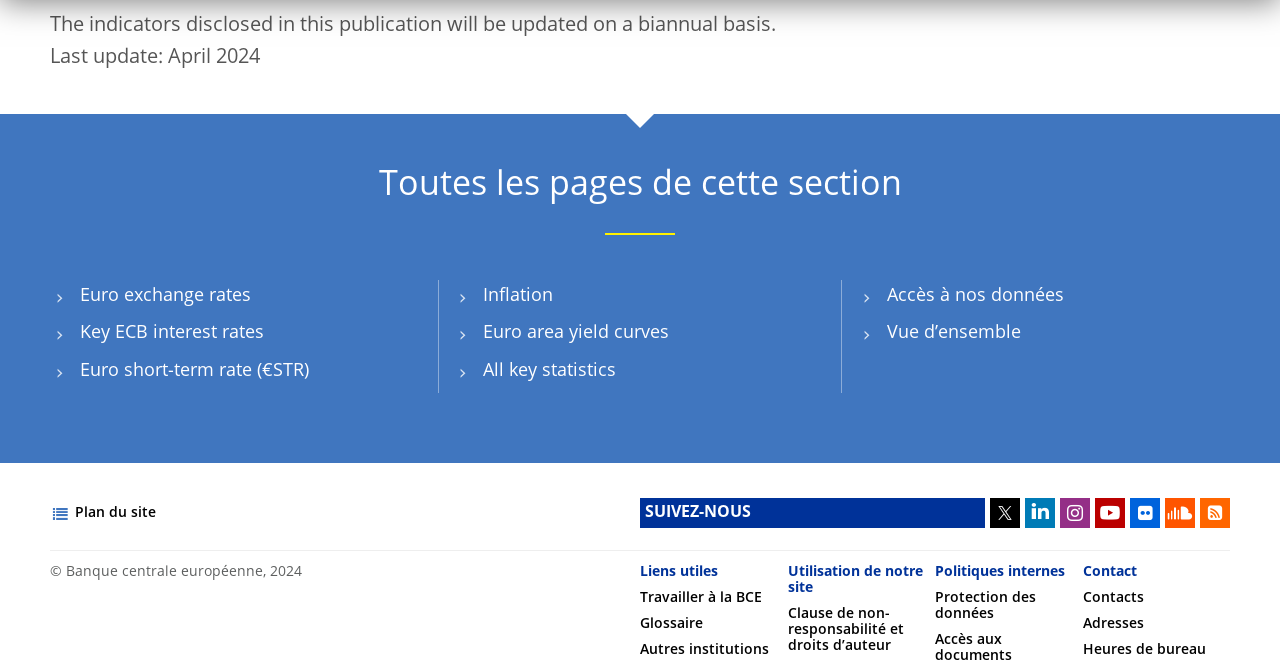Locate the bounding box coordinates of the clickable region necessary to complete the following instruction: "Access all key statistics". Provide the coordinates in the format of four float numbers between 0 and 1, i.e., [left, top, right, bottom].

[0.354, 0.545, 0.482, 0.594]